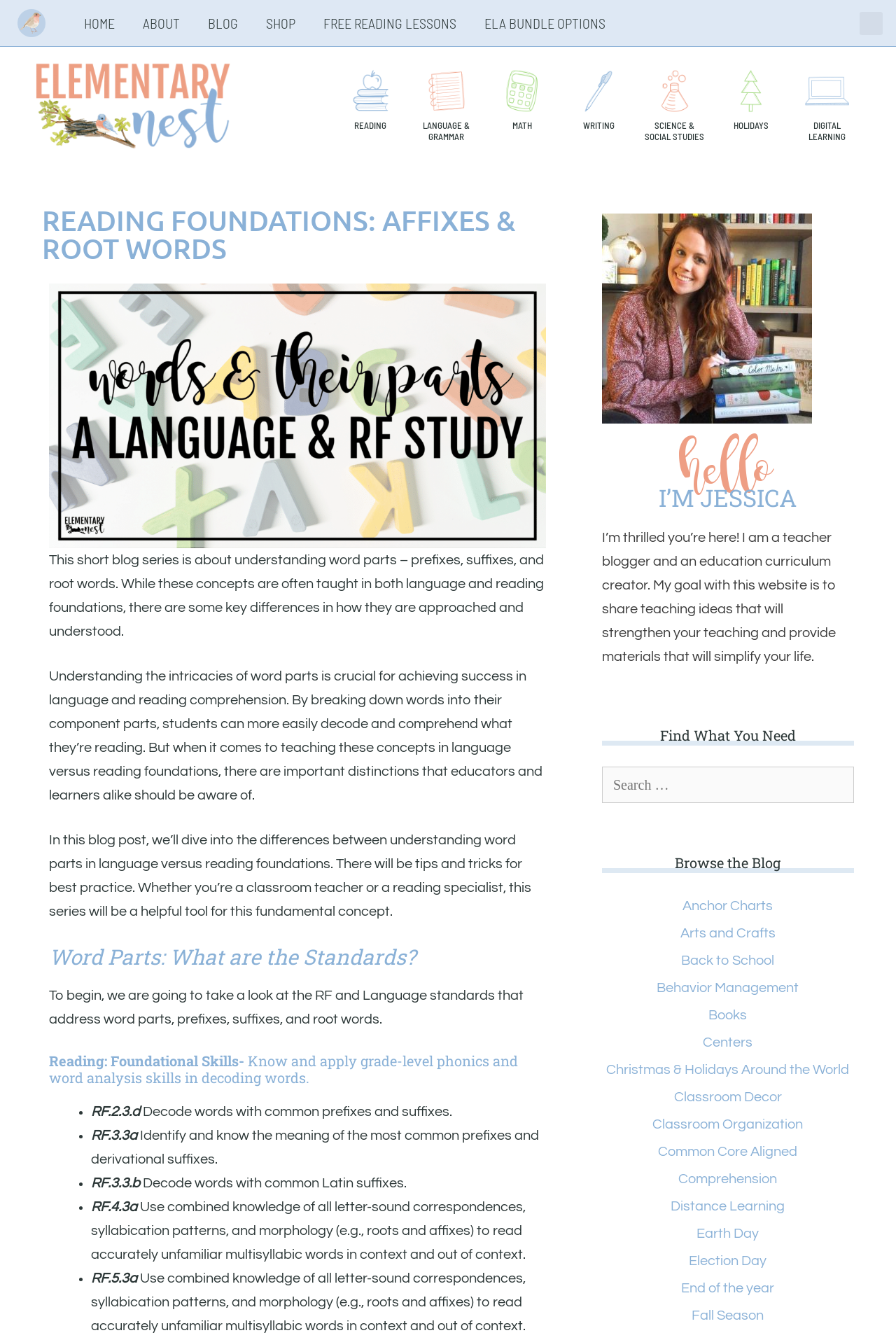Can you specify the bounding box coordinates of the area that needs to be clicked to fulfill the following instruction: "Browse the 'Anchor Charts' blog"?

[0.762, 0.675, 0.863, 0.685]